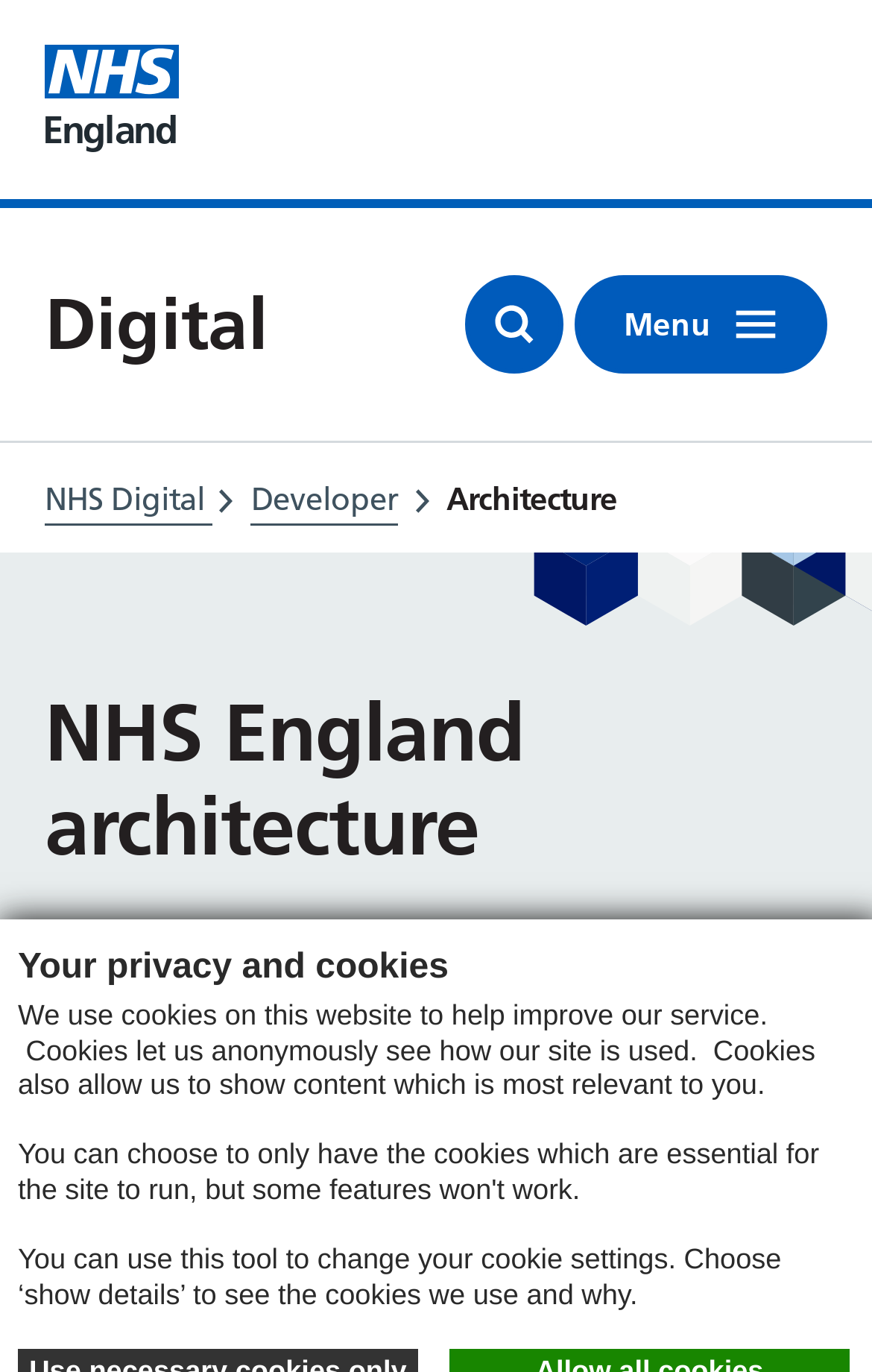Give a detailed account of the webpage's layout and content.

The webpage is about NHS England architecture, with a focus on the design and delivery of products and services for the health and social care system. At the top left, there is a link to visit the NHS England website, next to a heading that reads "Digital". 

Below this, there are three links in a row: "NHS Digital", "Developer", and a static text "Architecture". The "Architecture" text is followed by a heading that reads "NHS England architecture" and a paragraph of text that explains the importance of architecture in the design and delivery of products and services.

On the top right, there is a search button labeled "Open search" and a menu button labeled "Menu". 

Further down, there is a horizontal separator line, followed by a section about cookies and privacy. This section includes a heading "Your privacy and cookies", a paragraph of text explaining how cookies are used on the website, and another paragraph with a tool to change cookie settings.